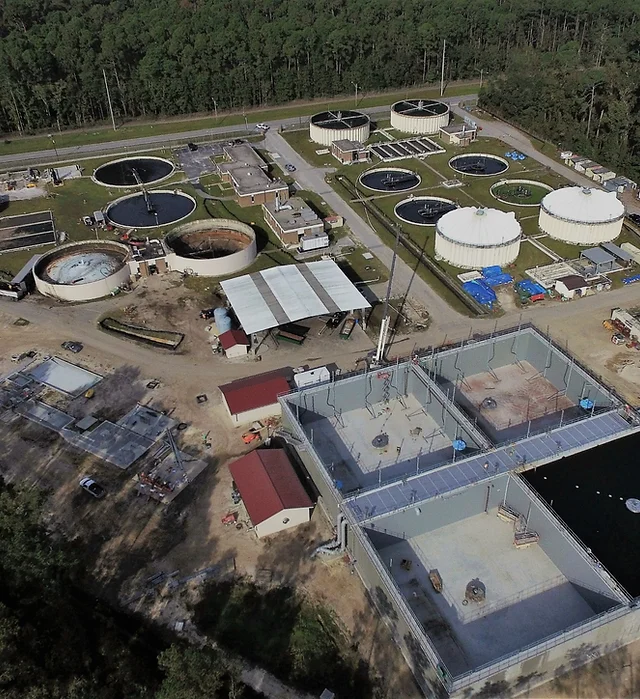Give a succinct answer to this question in a single word or phrase: 
What is the significance of the facility's location?

Environment-friendly approach